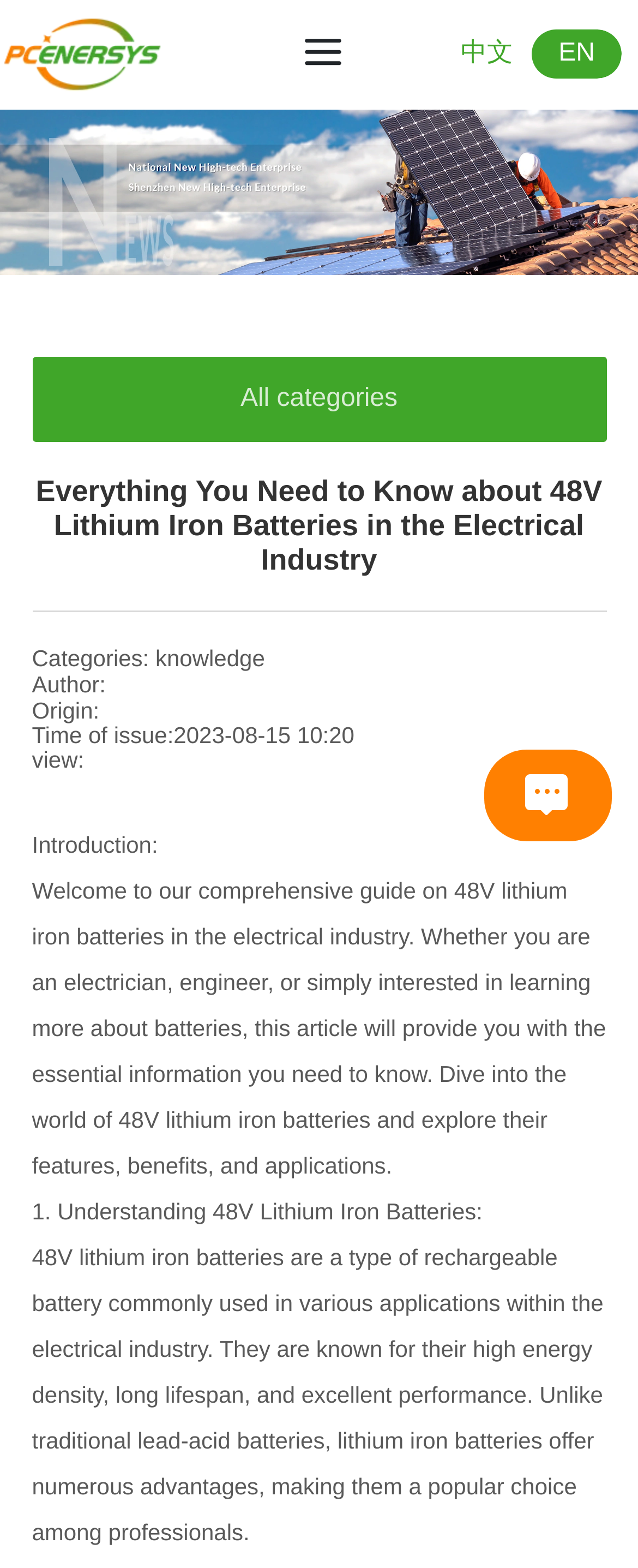What is the author of the article?
Look at the image and answer the question with a single word or phrase.

Not specified